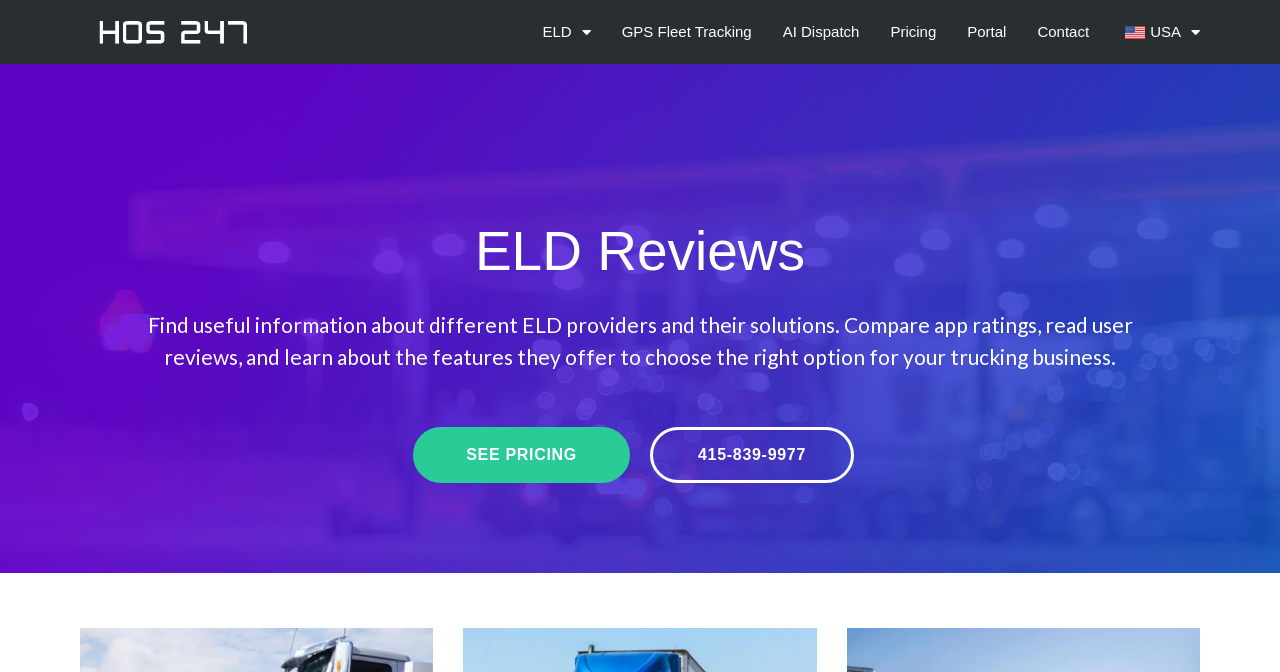Are there any dropdown menus on this webpage?
Please interpret the details in the image and answer the question thoroughly.

I found two links with the 'hasPopup' property set to 'menu' and 'expanded' set to 'False', which indicates that they are dropdown menus. These links are 'ELD ' and 'USA '.